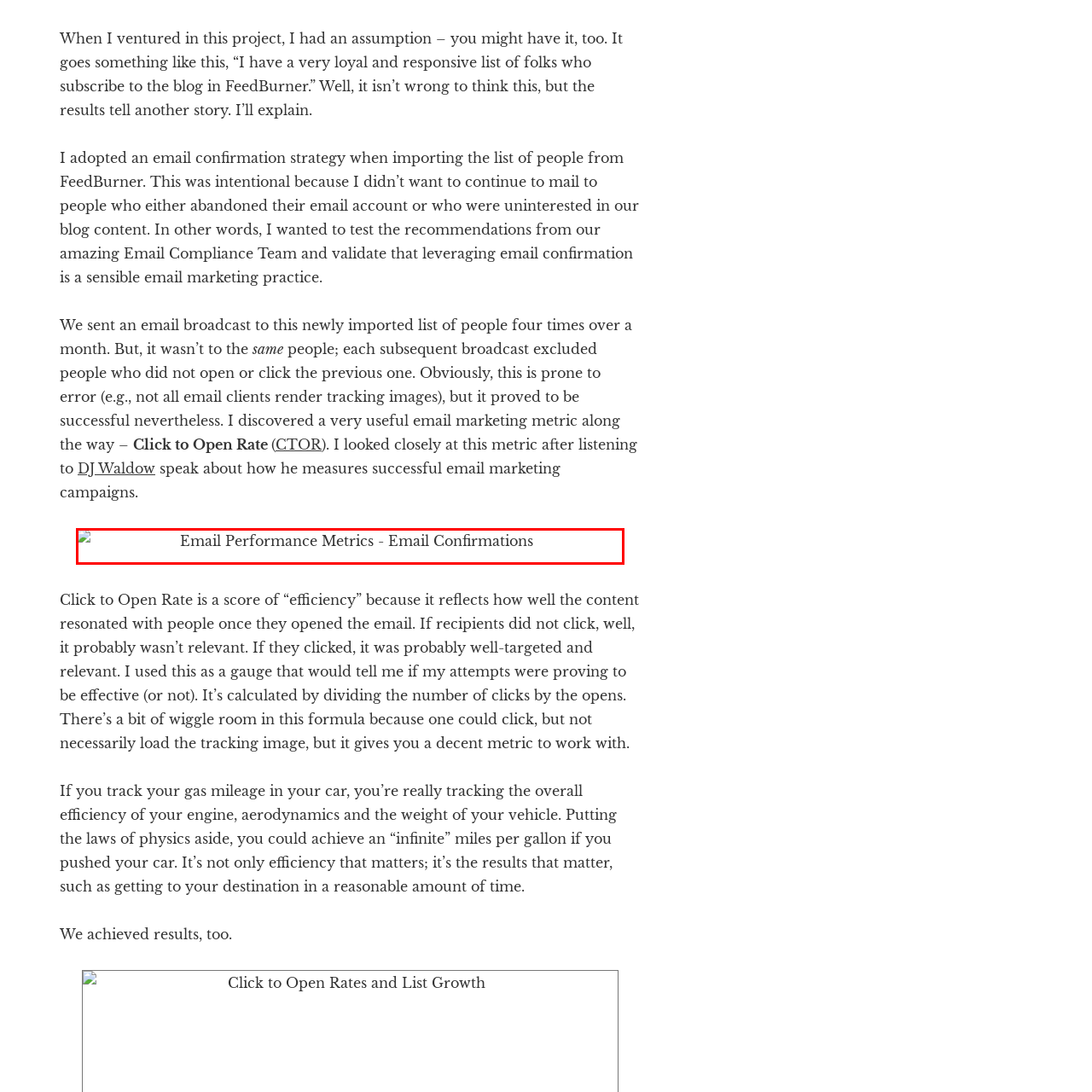Please review the portion of the image contained within the red boundary and provide a detailed answer to the subsequent question, referencing the image: What is the purpose of the image?

The image serves as a visual representation of various performance indicators, emphasizing the importance of email confirmations in evaluating how well a campaign resonates with subscribers, which implies that the purpose of the image is to illustrate key metrics used in email marketing campaigns.